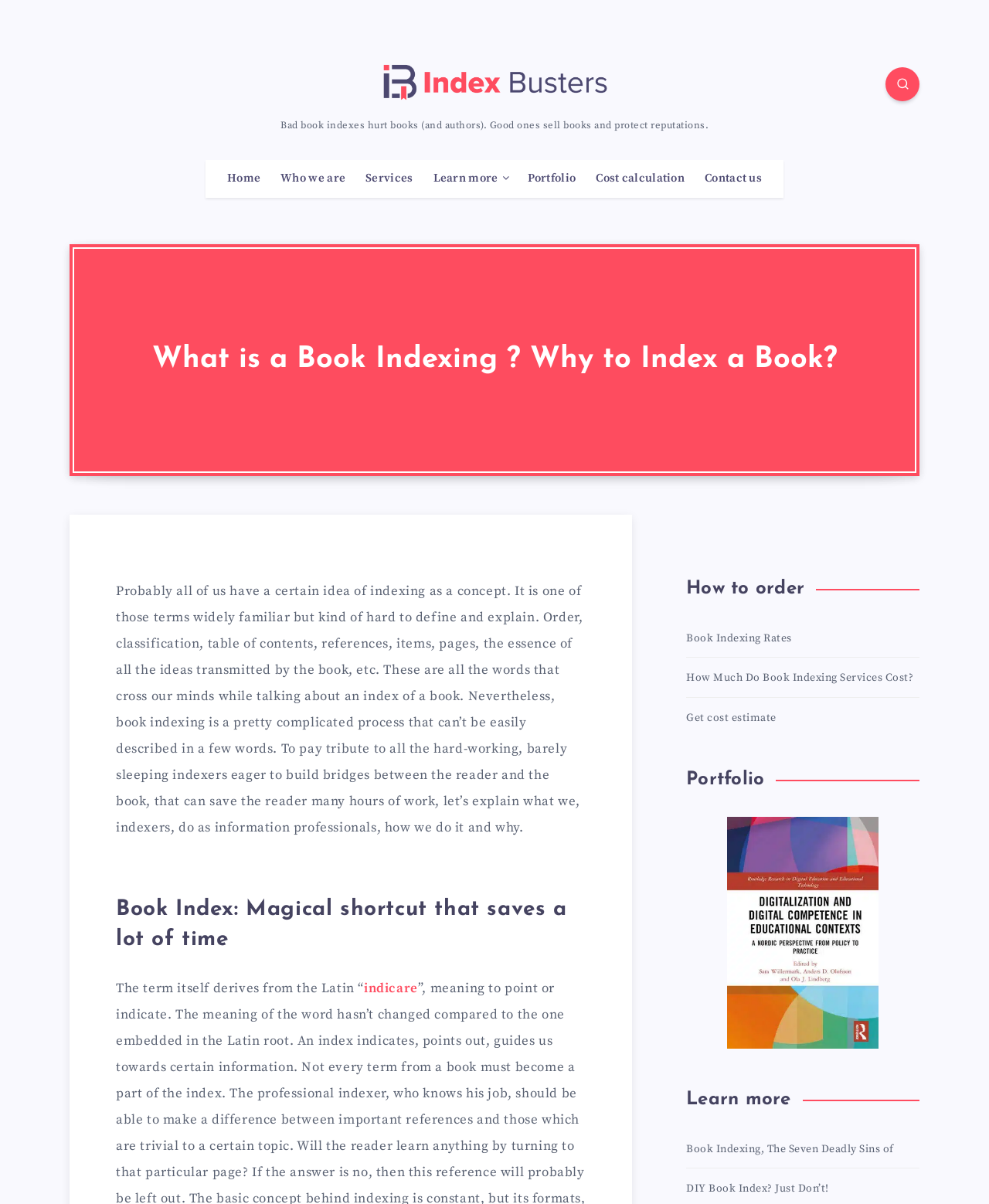What is the name of the company providing book indexing services?
Answer the question based on the image using a single word or a brief phrase.

Index Busters